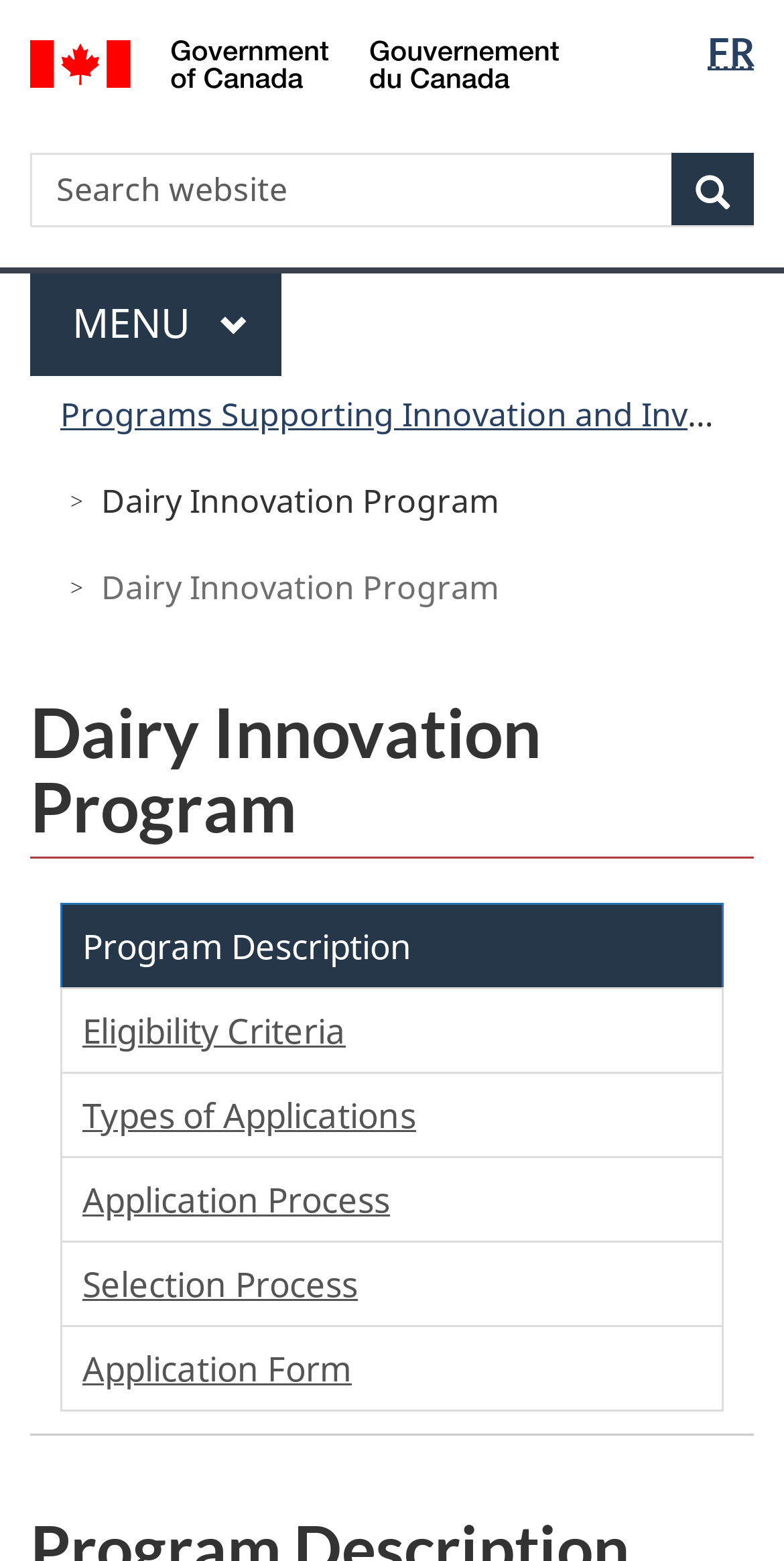From the given element description: "/ Gouvernement du Canada", find the bounding box for the UI element. Provide the coordinates as four float numbers between 0 and 1, in the order [left, top, right, bottom].

[0.038, 0.013, 0.712, 0.065]